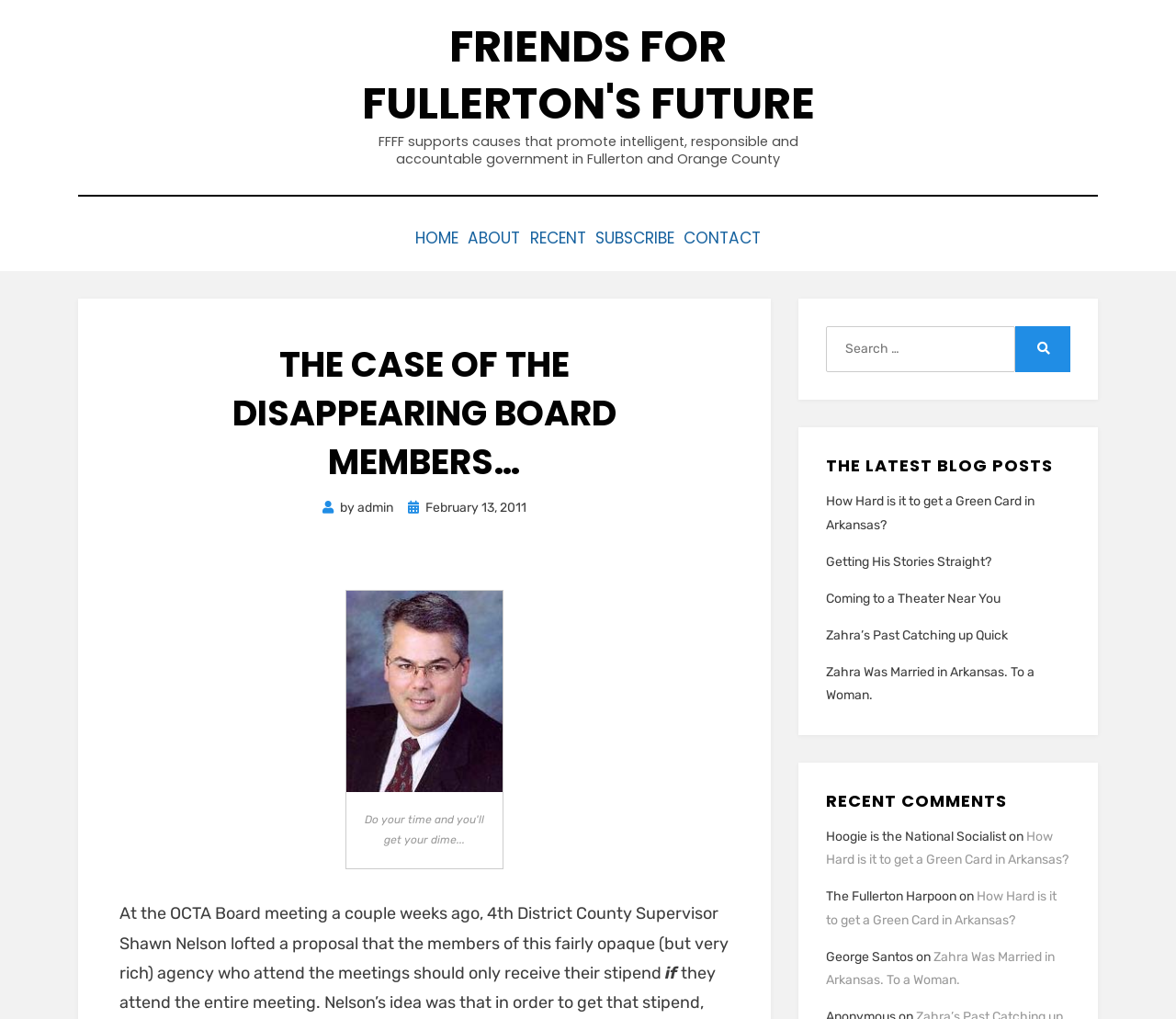What is the title of the blog post?
Look at the image and answer the question using a single word or phrase.

THE CASE OF THE DISAPPEARING BOARD MEMBERS…